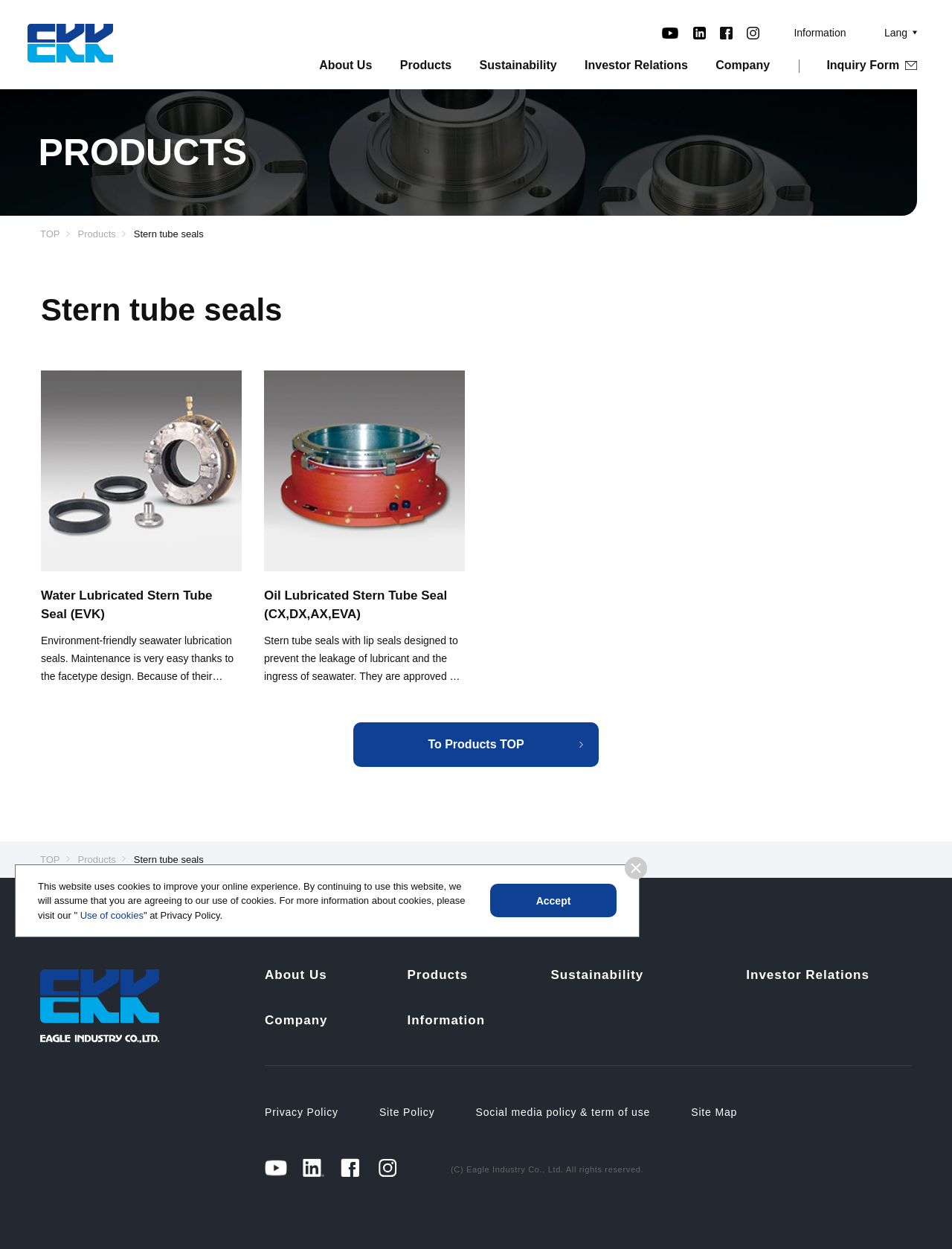Could you determine the bounding box coordinates of the clickable element to complete the instruction: "View the Water Lubricated Stern Tube Seal product"? Provide the coordinates as four float numbers between 0 and 1, i.e., [left, top, right, bottom].

[0.043, 0.296, 0.254, 0.548]